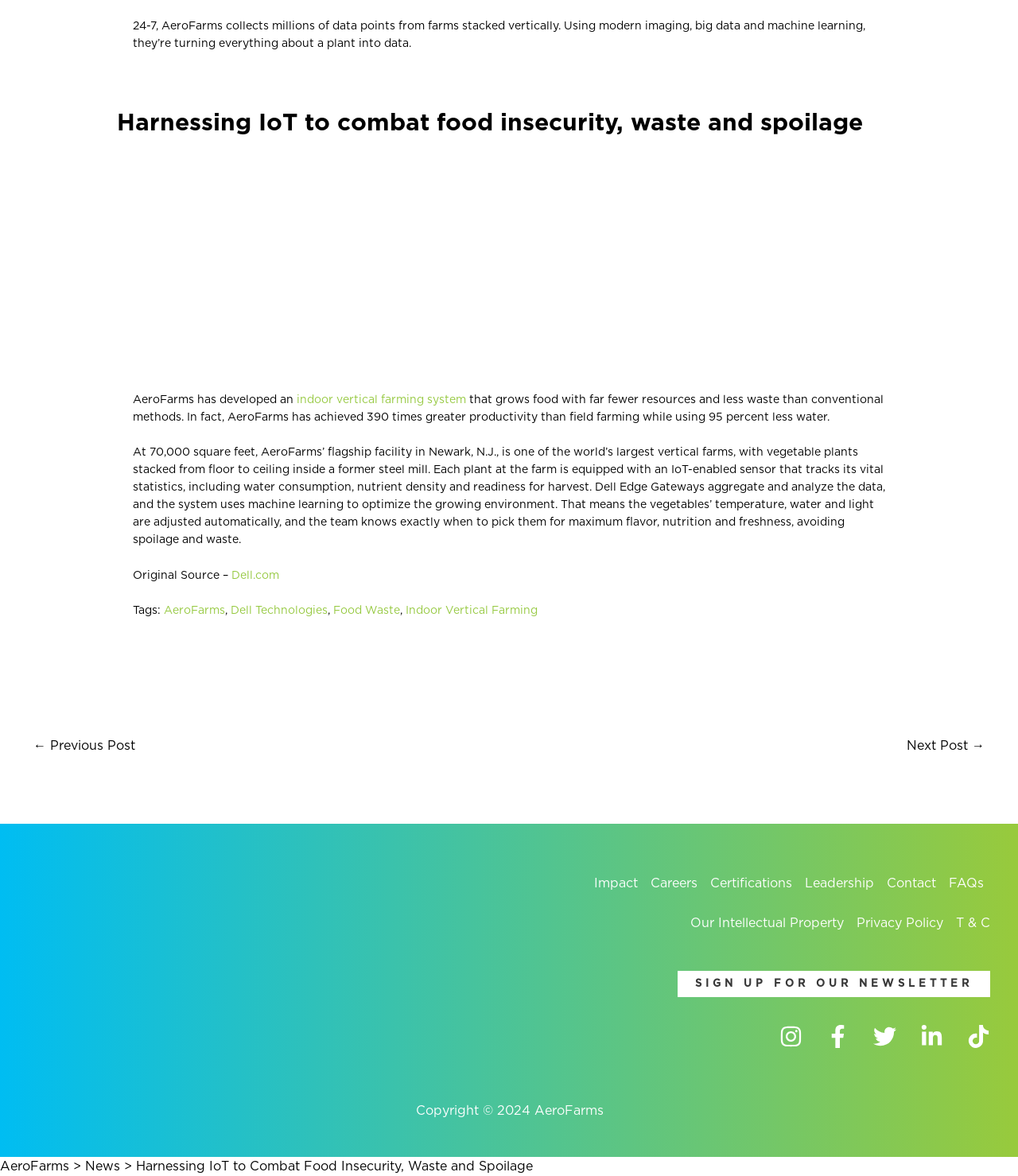Please specify the bounding box coordinates of the clickable section necessary to execute the following command: "Click the 'Instagram' link".

[0.766, 0.872, 0.788, 0.891]